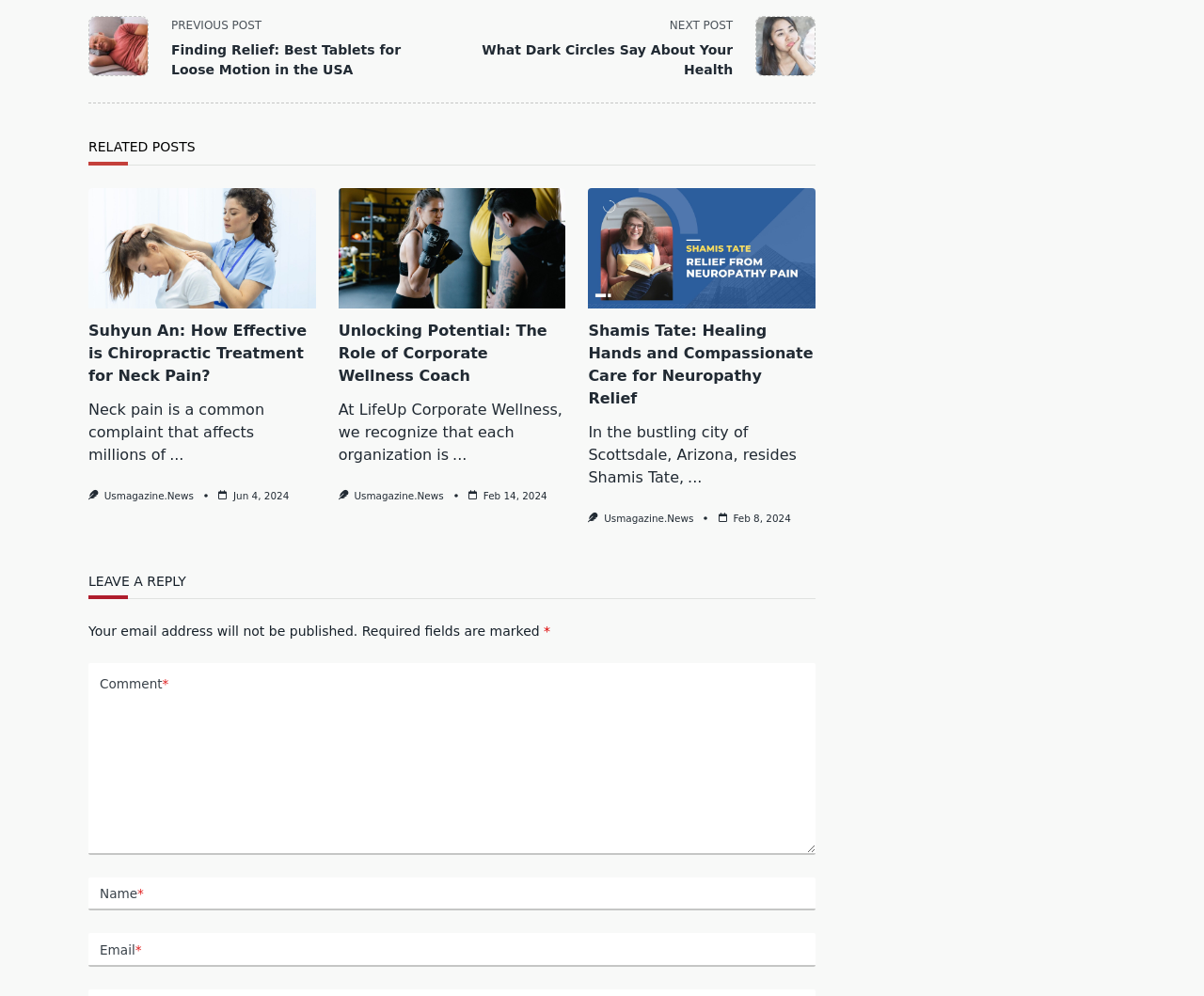Highlight the bounding box coordinates of the element you need to click to perform the following instruction: "Click on the 'Shamis Tate: Healing Hands and Compassionate Care for Neuropathy Relief' link."

[0.489, 0.189, 0.677, 0.309]